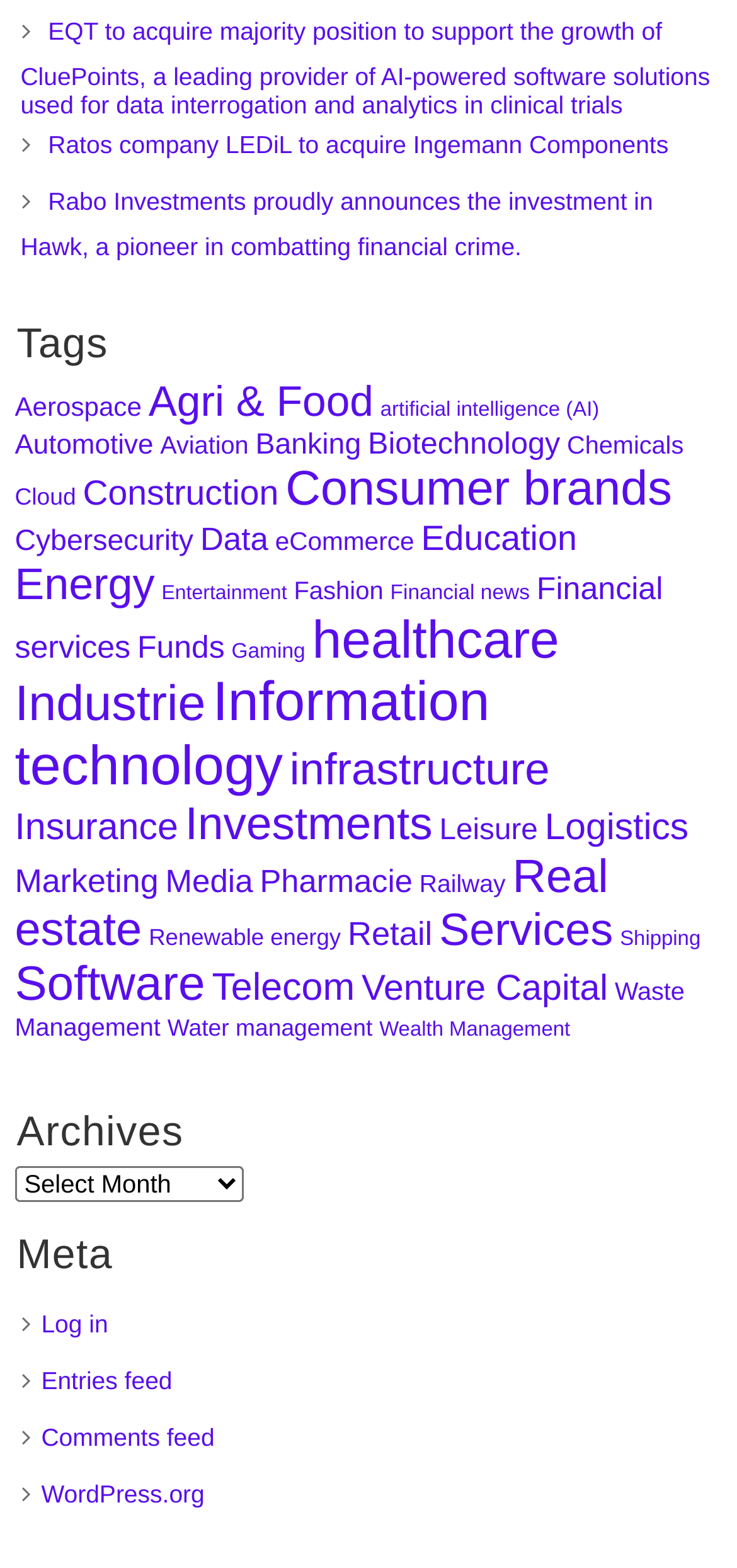Locate the bounding box coordinates of the element that should be clicked to fulfill the instruction: "Read about EQT to acquire majority position to support the growth of CluePoints".

[0.028, 0.011, 0.963, 0.076]